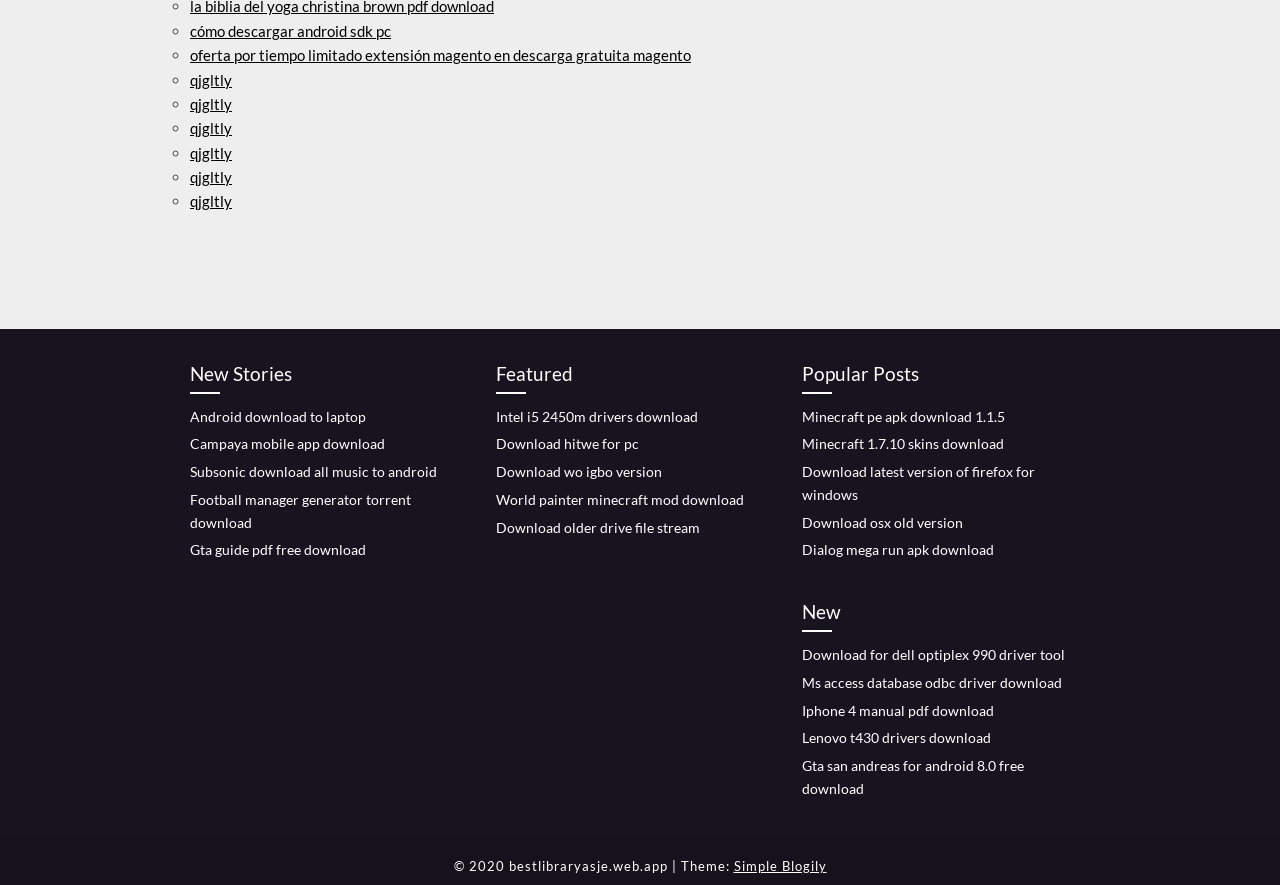Show the bounding box coordinates for the HTML element described as: "qjgltly".

[0.148, 0.107, 0.181, 0.128]